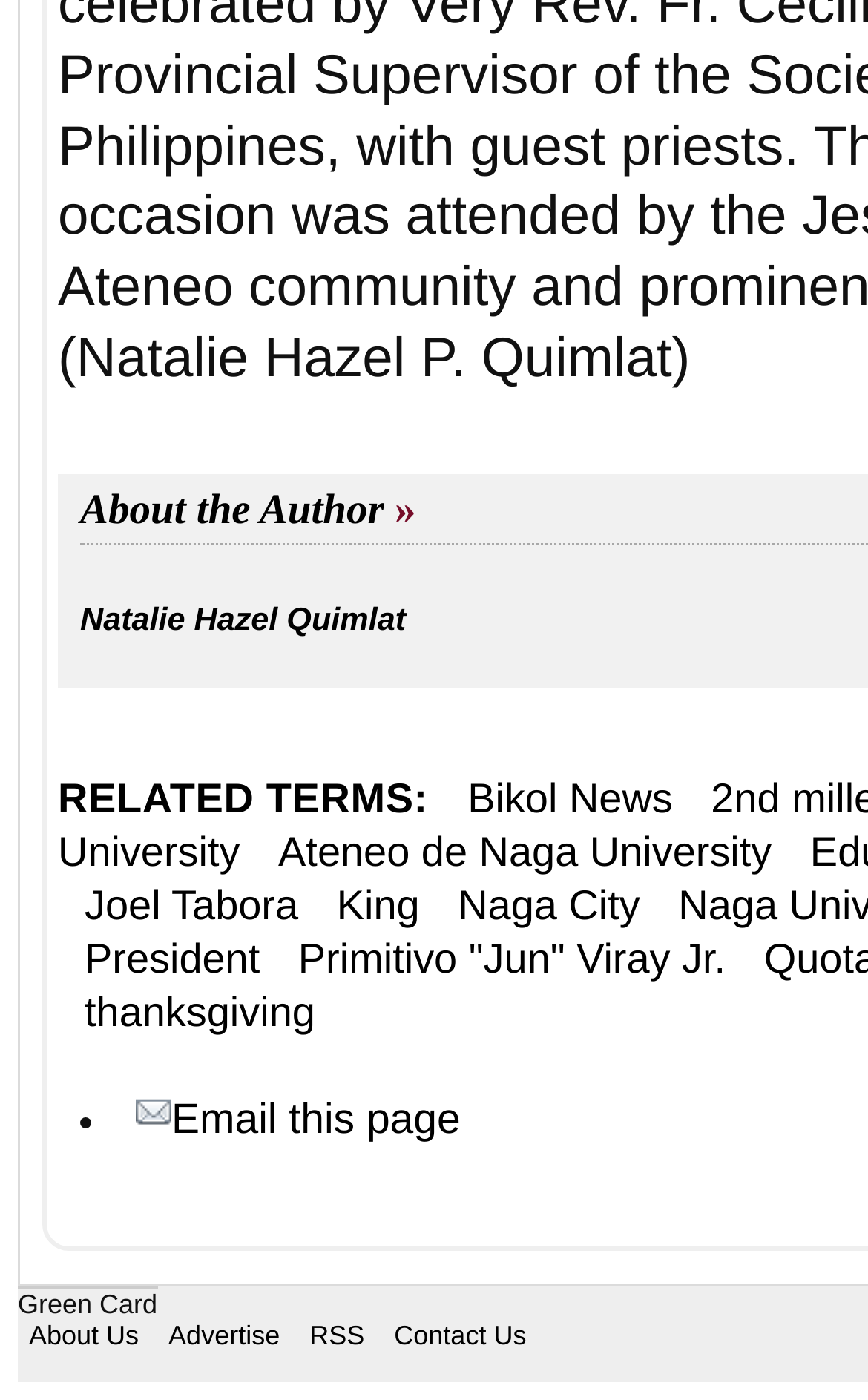Find the bounding box coordinates of the clickable area required to complete the following action: "Go to About Us".

[0.033, 0.943, 0.16, 0.966]